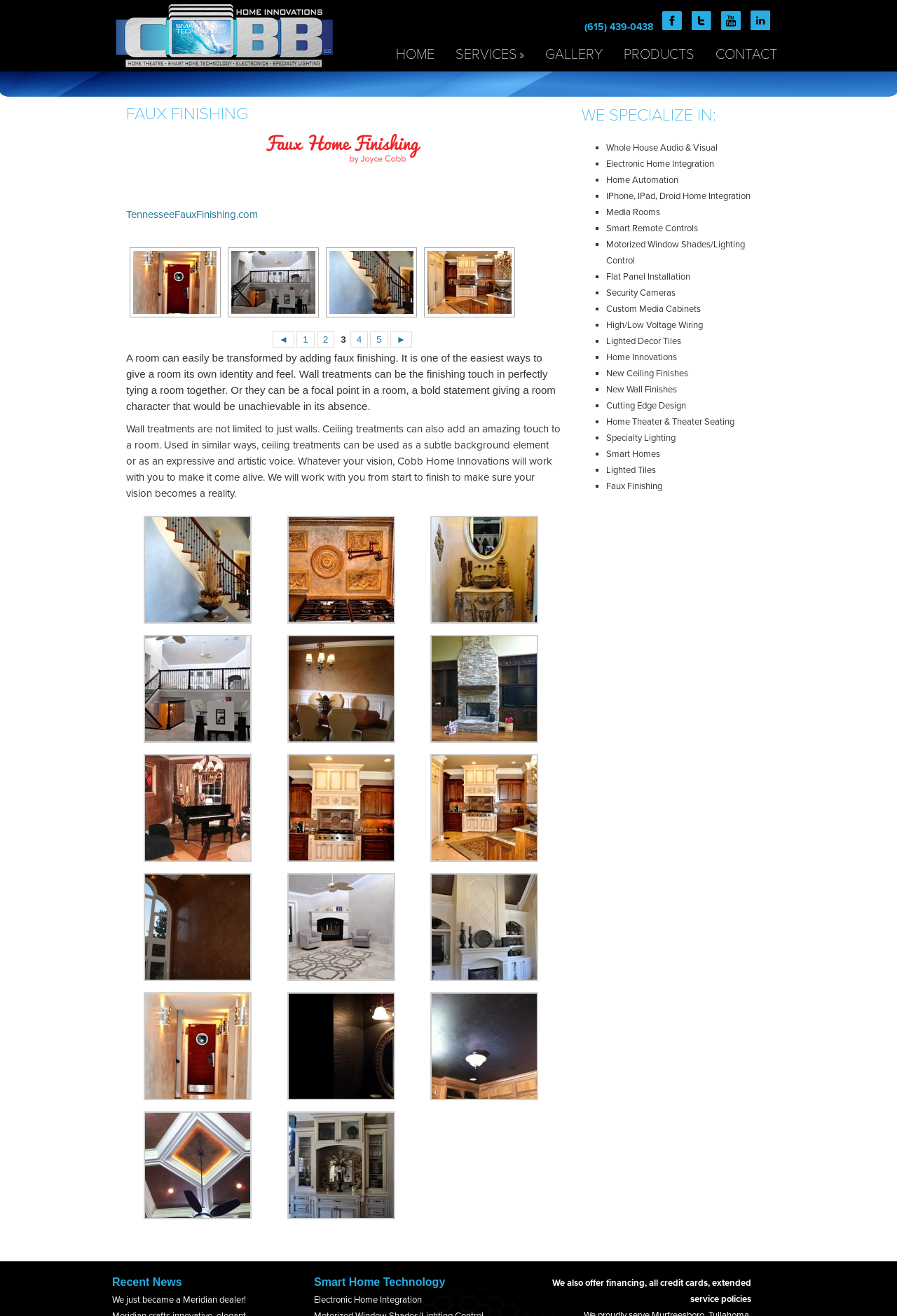Consider the image and give a detailed and elaborate answer to the question: 
What is the company name?

I found the company name by looking at the link element with the text 'Cobb Home Innovations' which is located at the top left corner of the webpage.